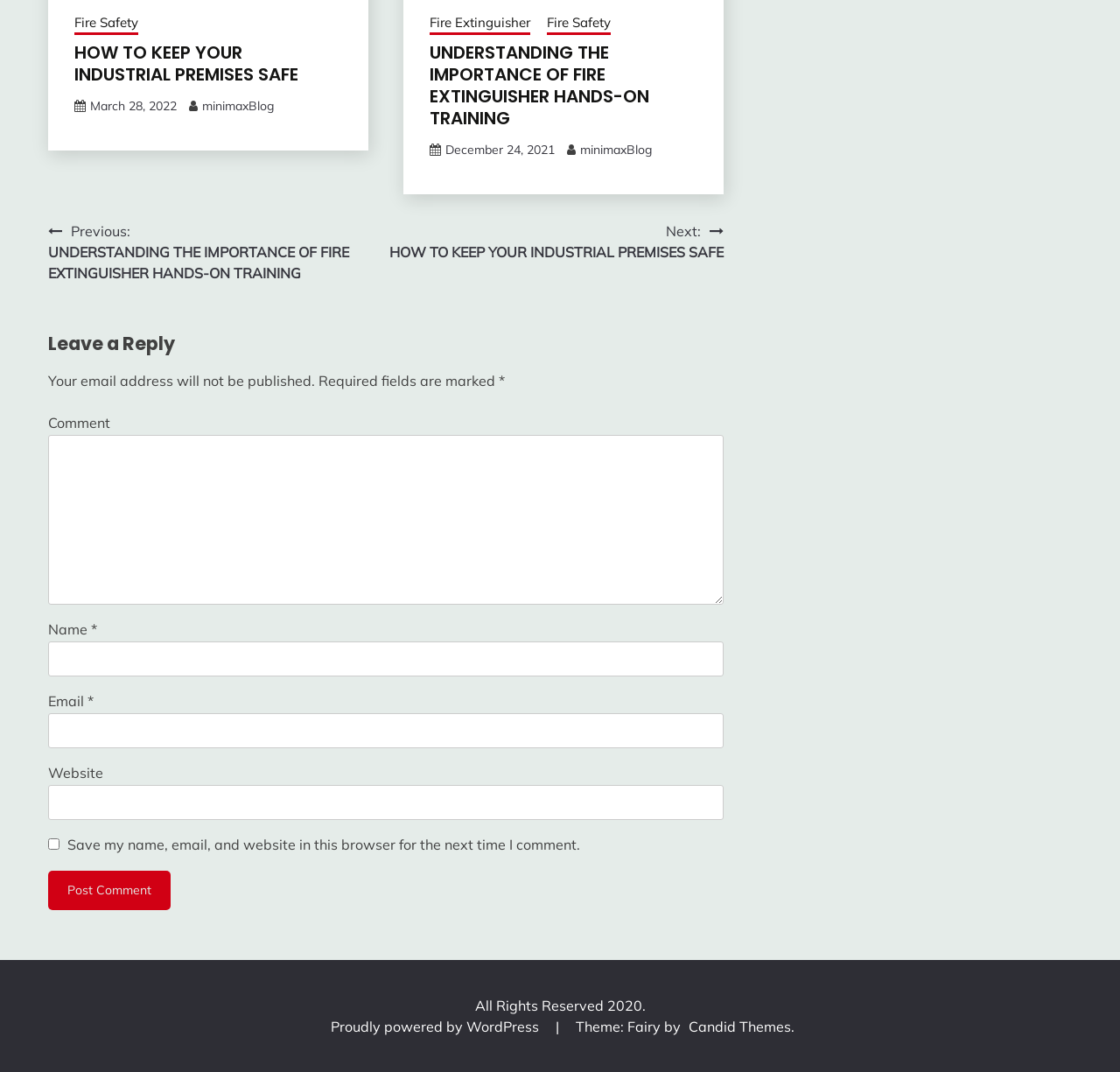Using the format (top-left x, top-left y, bottom-right x, bottom-right y), and given the element description, identify the bounding box coordinates within the screenshot: Fire Safety

[0.488, 0.012, 0.545, 0.033]